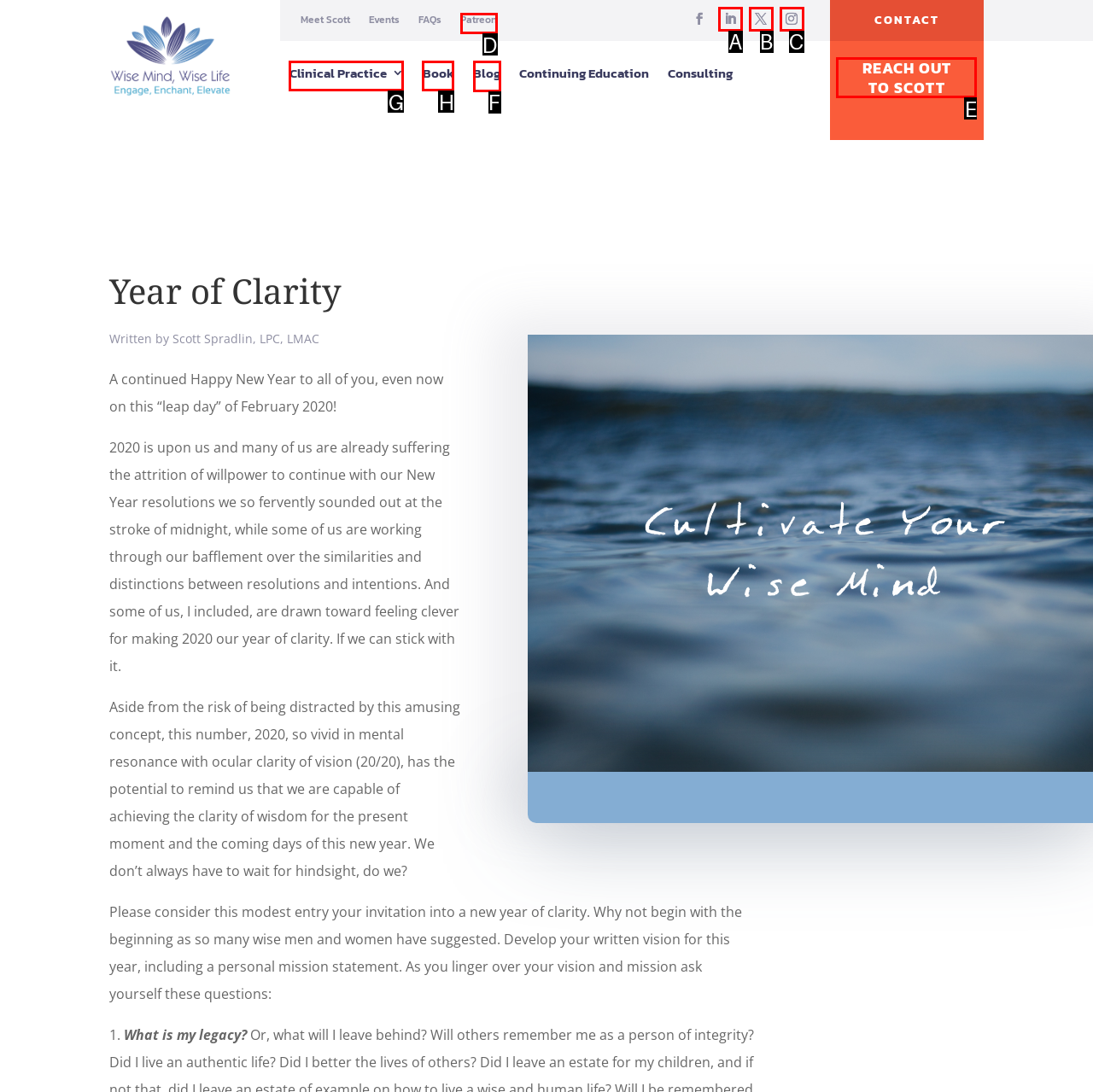Select the HTML element that needs to be clicked to perform the task: View Blog. Reply with the letter of the chosen option.

F